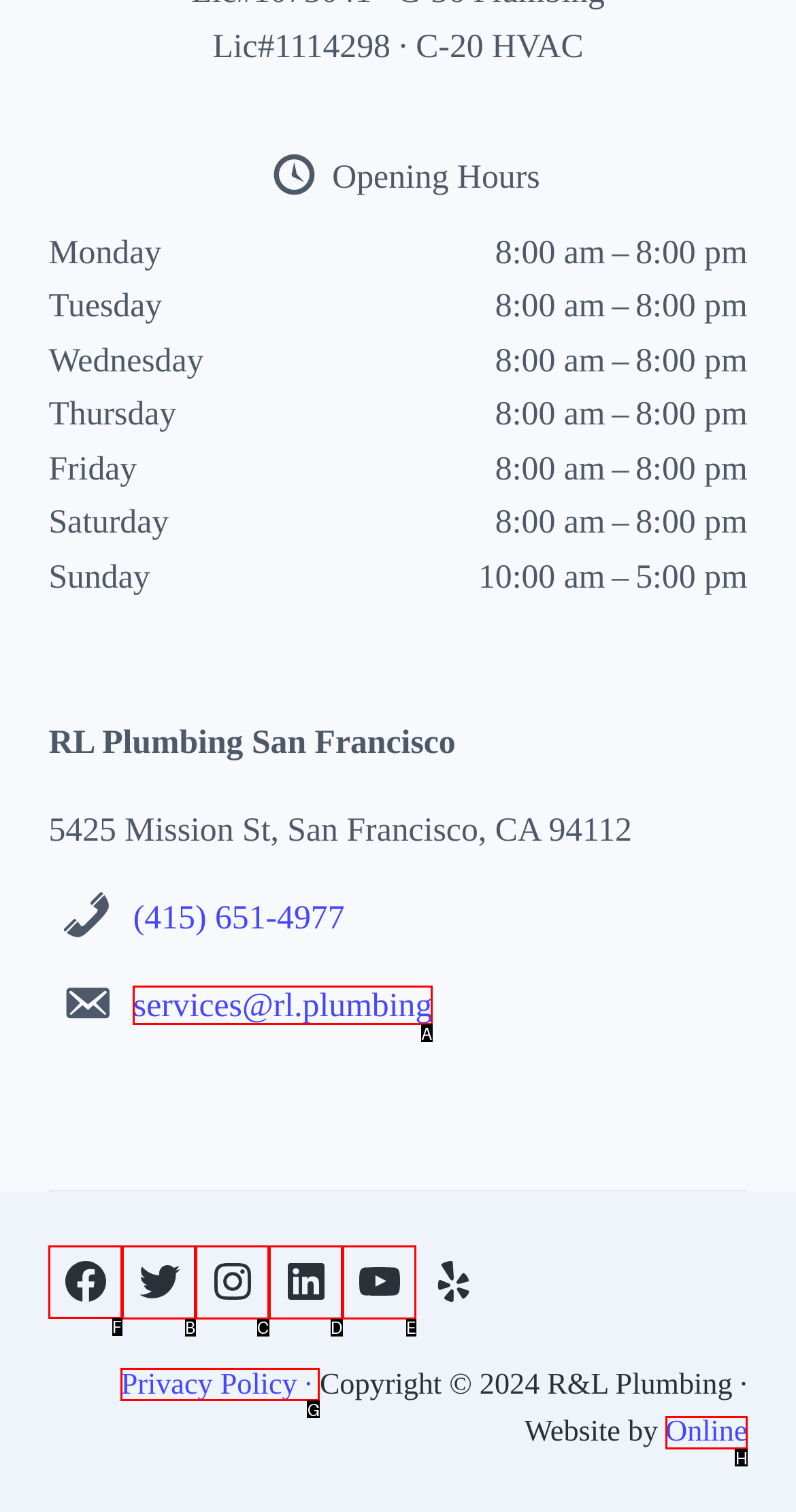Point out the correct UI element to click to carry out this instruction: Visit Facebook page
Answer with the letter of the chosen option from the provided choices directly.

F